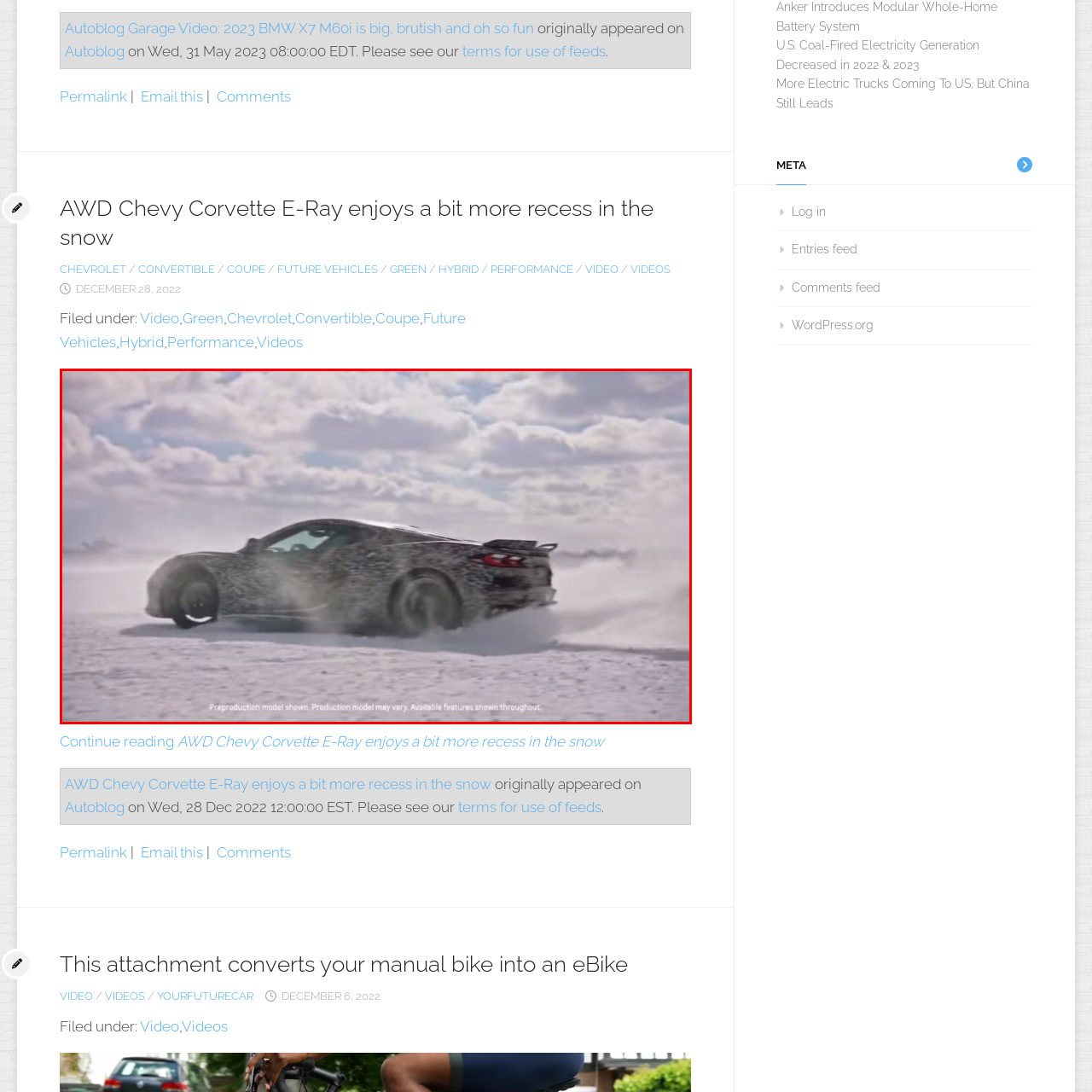Refer to the section enclosed in the red box, What is the weather condition in the scene? Please answer briefly with a single word or phrase.

Snowy